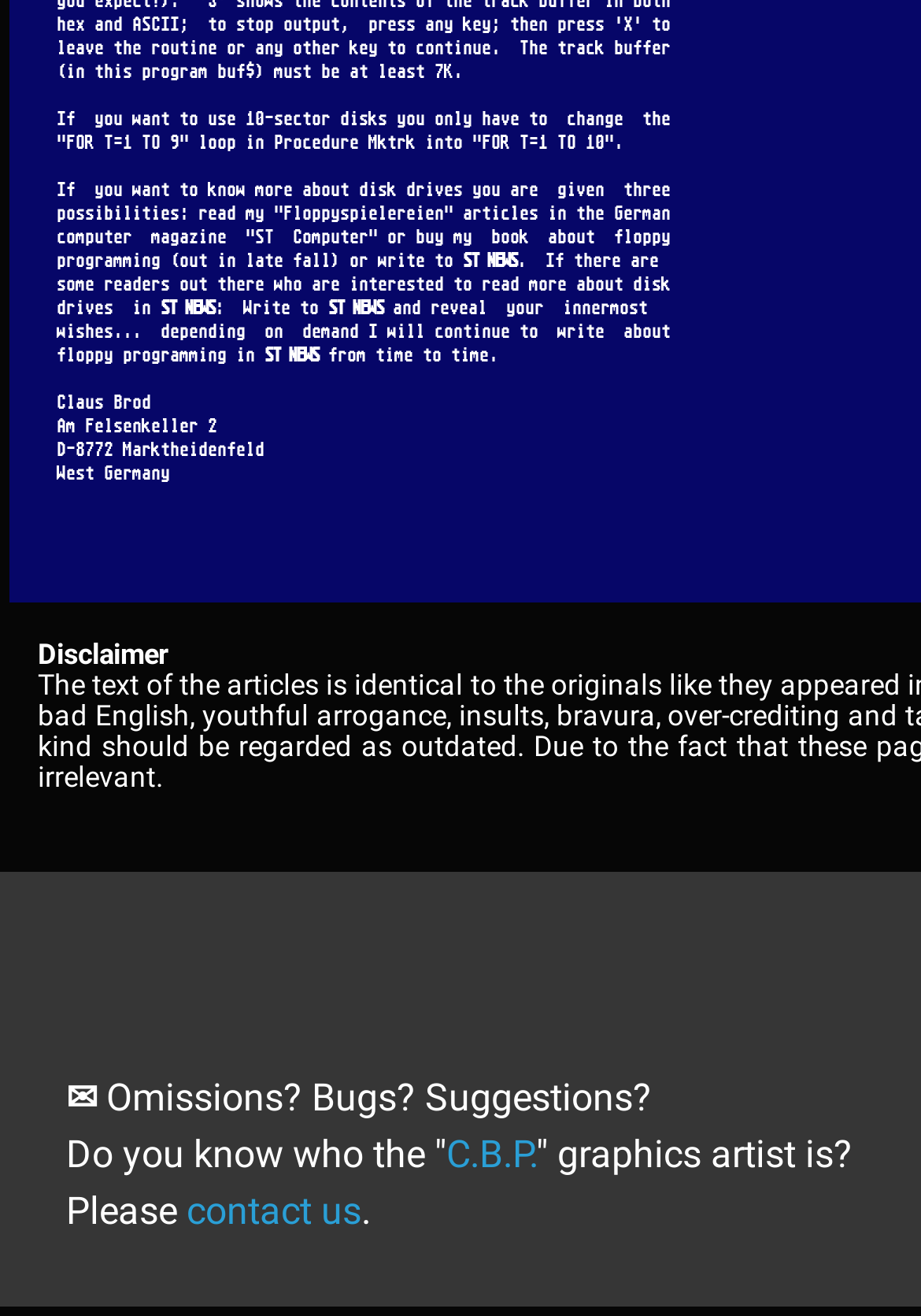How can readers contact the author?
Please provide a full and detailed response to the question.

I found the way to contact the author by reading the text at the bottom of the page, where it says 'Write to' followed by an address.